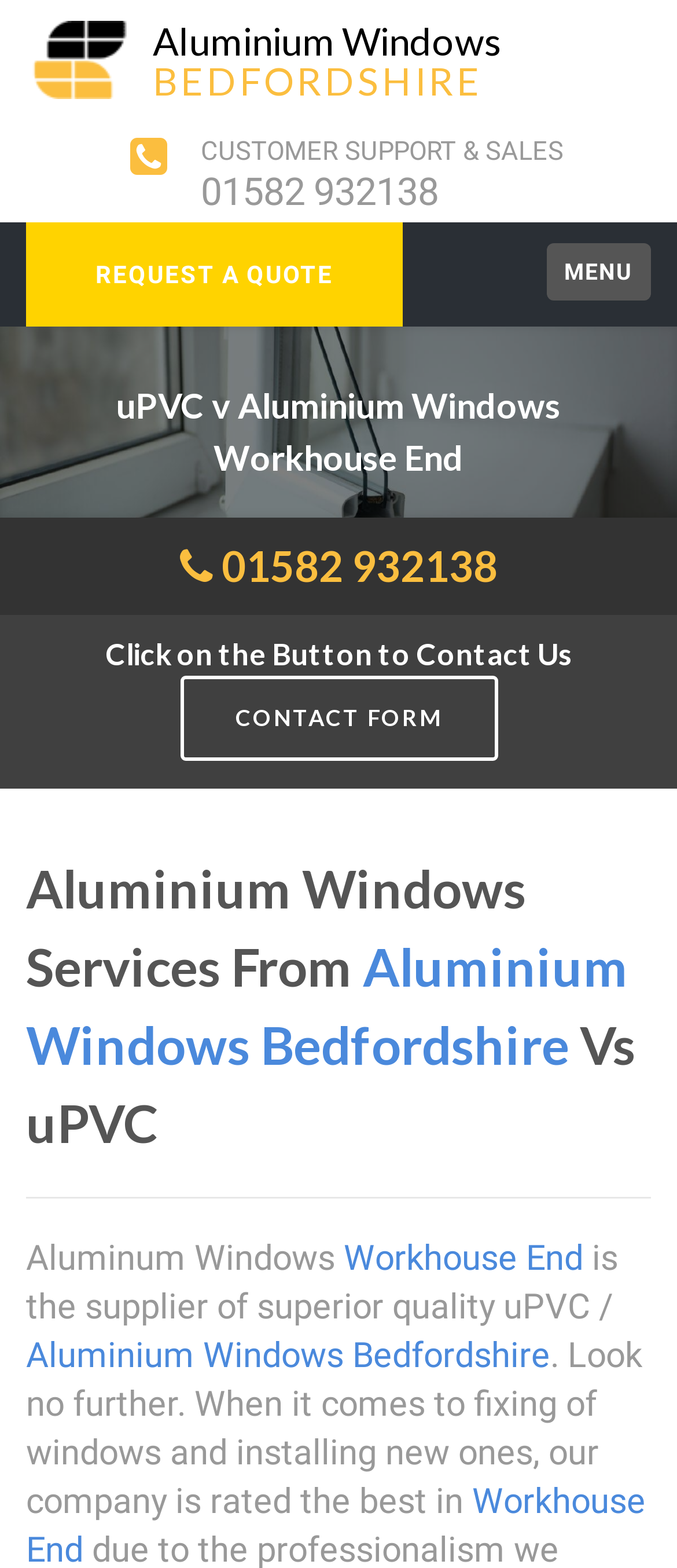Explain the webpage's design and content in an elaborate manner.

The webpage is about Aluminium Windows Bedfordshire, specifically comparing uPVC and Aluminium Windows in Workhouse End. At the top left, there is a logo of Aluminium Windows BEDFORDSHIRE, accompanied by a link to the logo. Below the logo, there is a layout table with a static text "CUSTOMER SUPPORT & SALES" and a link to a phone number "01582 932138". 

On the top right, there are two links: "REQUEST A QUOTE" and "MENU". The main heading "uPVC v Aluminium Windows Workhouse End" is located below the top navigation links. 

Under the main heading, there is a section with a phone number "01582 932138" and a link to a contact form. The main content of the webpage starts with a heading "Aluminium Windows Services From Aluminium Windows Bedfordshire Vs uPVC", followed by a horizontal separator. 

Below the separator, there are several paragraphs of text describing Aluminium Windows Bedfordshire's services, including the supply of superior quality uPVC and Aluminium Windows in Workhouse End. The text is divided into several static text elements, but they form a cohesive narrative about the company's services.